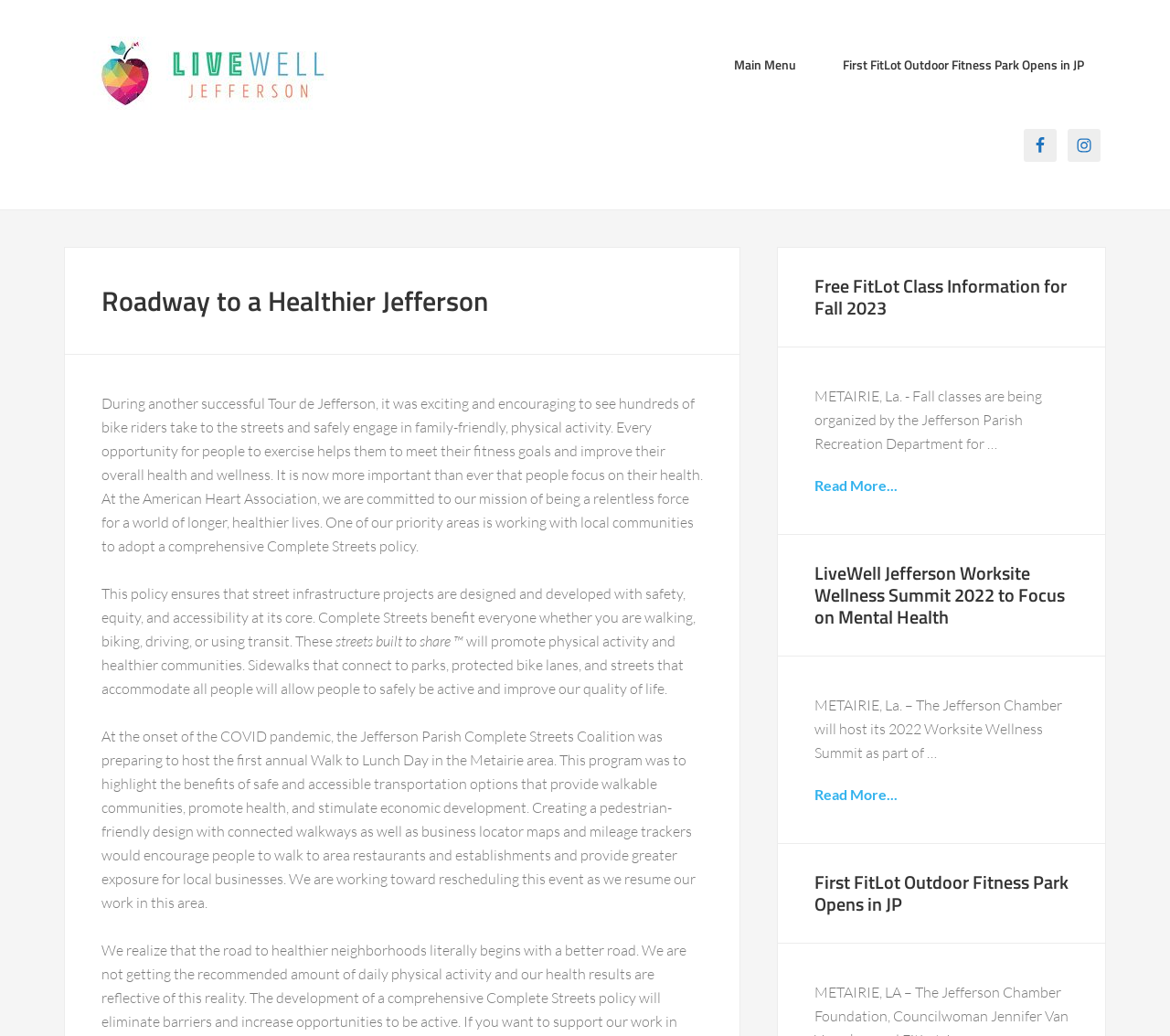Please find the bounding box coordinates of the clickable region needed to complete the following instruction: "Open Facebook". The bounding box coordinates must consist of four float numbers between 0 and 1, i.e., [left, top, right, bottom].

[0.875, 0.124, 0.903, 0.156]